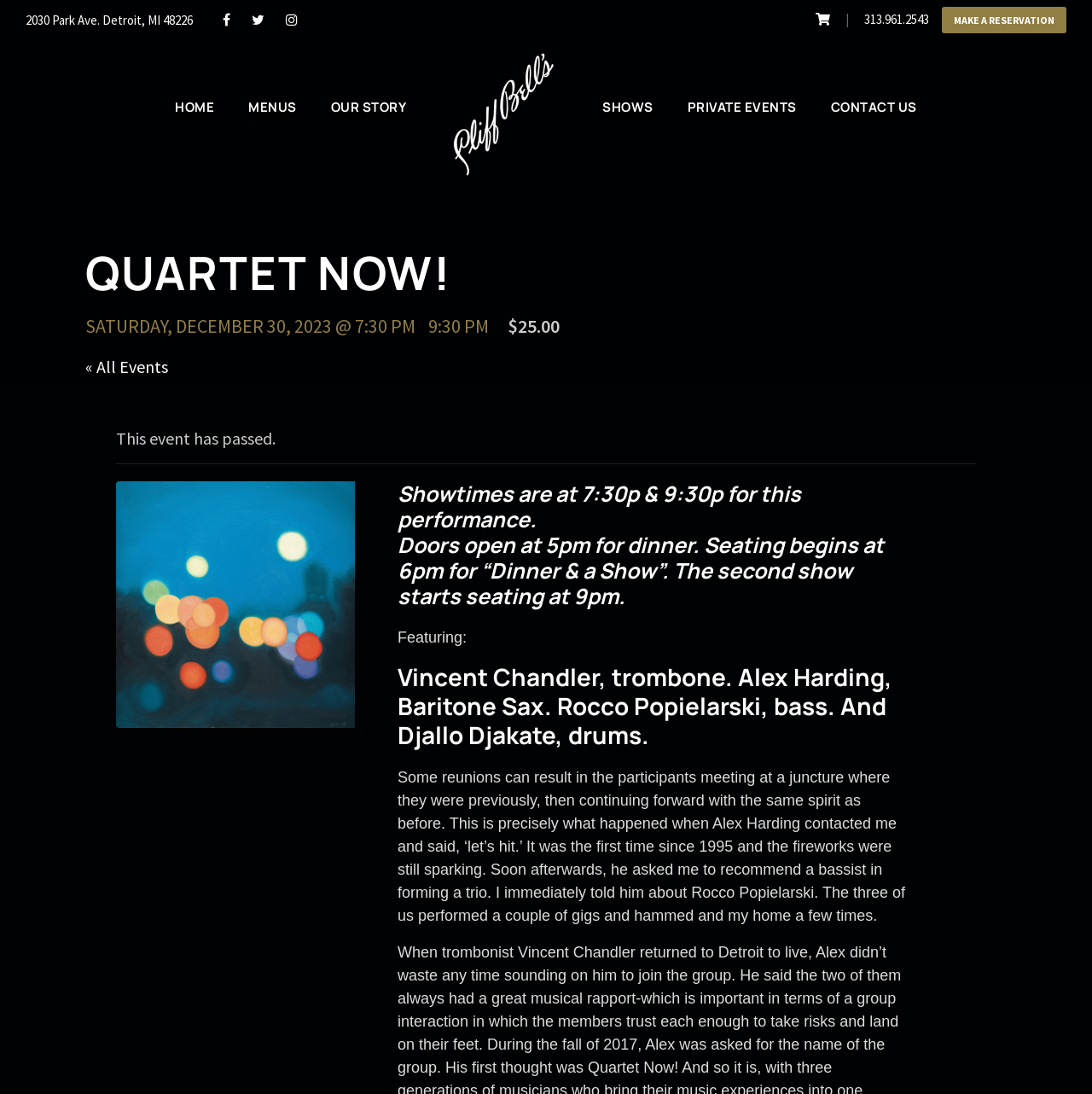Provide a thorough and detailed response to the question by examining the image: 
What is the address of Cliff Bell's?

I found the address by looking at the static text element at the top of the page, which contains the address '2030 Park Ave. Detroit, MI 48226'.